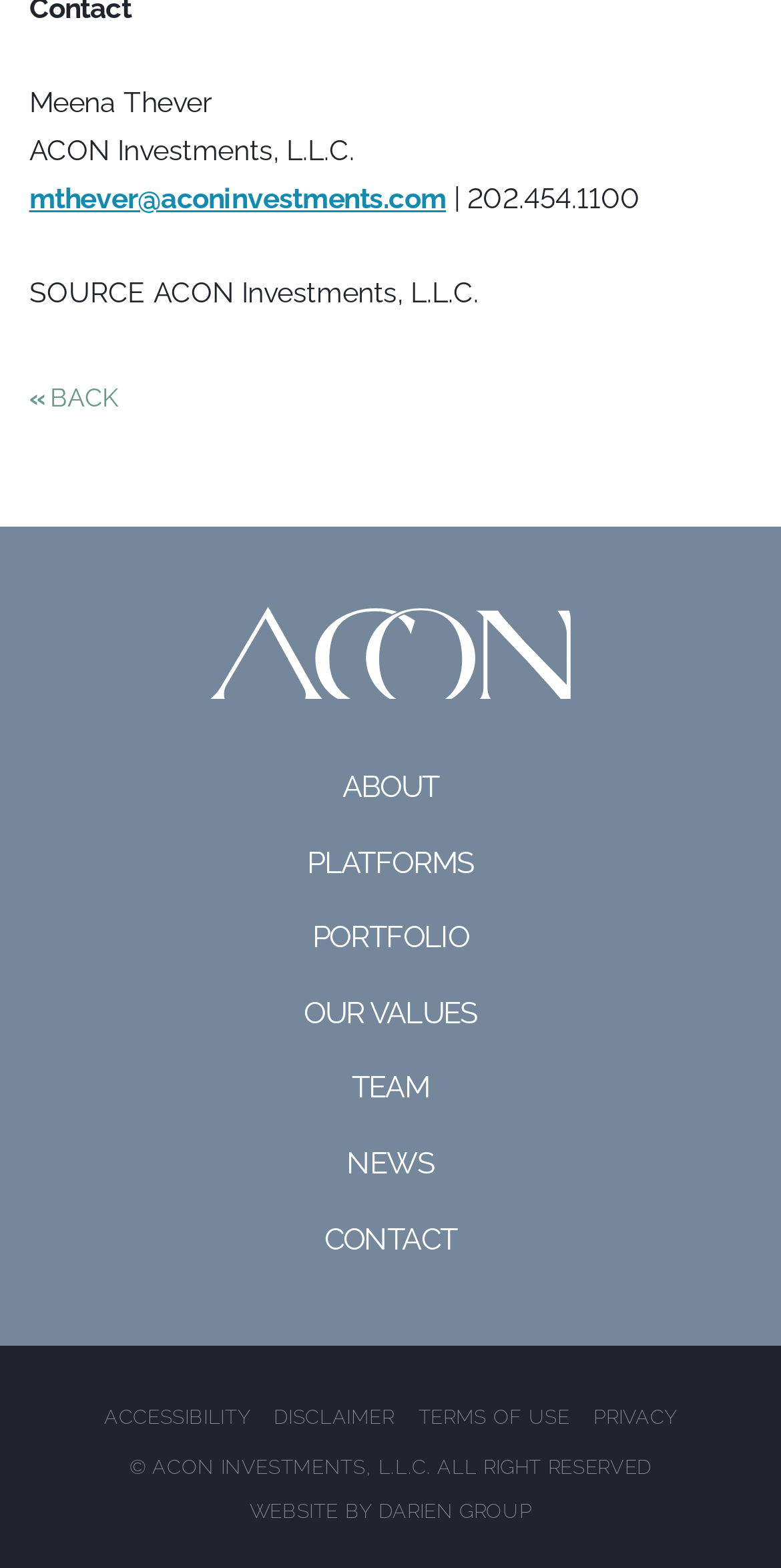Identify the bounding box coordinates of the region that needs to be clicked to carry out this instruction: "Check the publication date of the article". Provide these coordinates as four float numbers ranging from 0 to 1, i.e., [left, top, right, bottom].

None